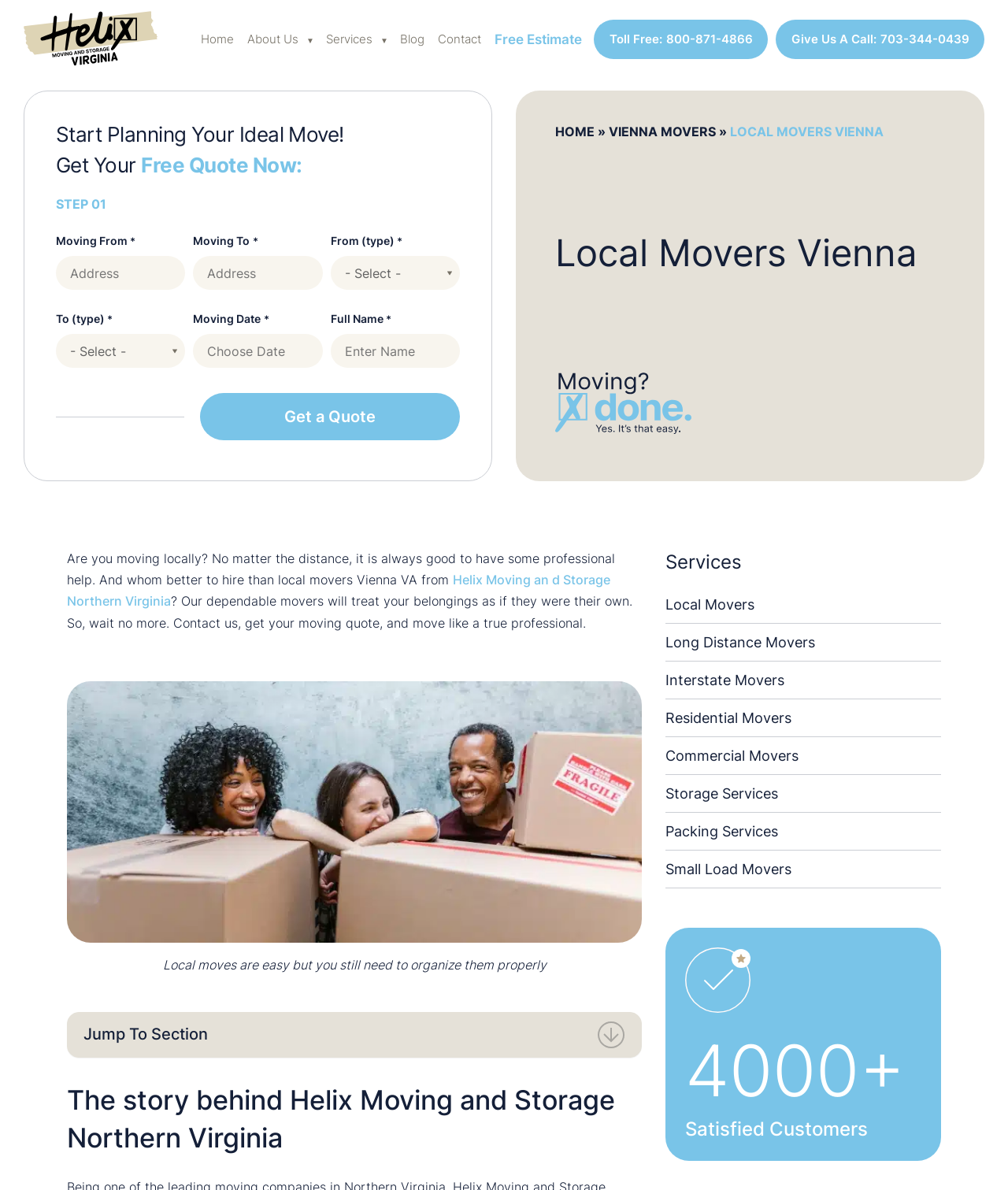Specify the bounding box coordinates of the element's region that should be clicked to achieve the following instruction: "Click the 'Home' link". The bounding box coordinates consist of four float numbers between 0 and 1, in the format [left, top, right, bottom].

[0.199, 0.013, 0.232, 0.052]